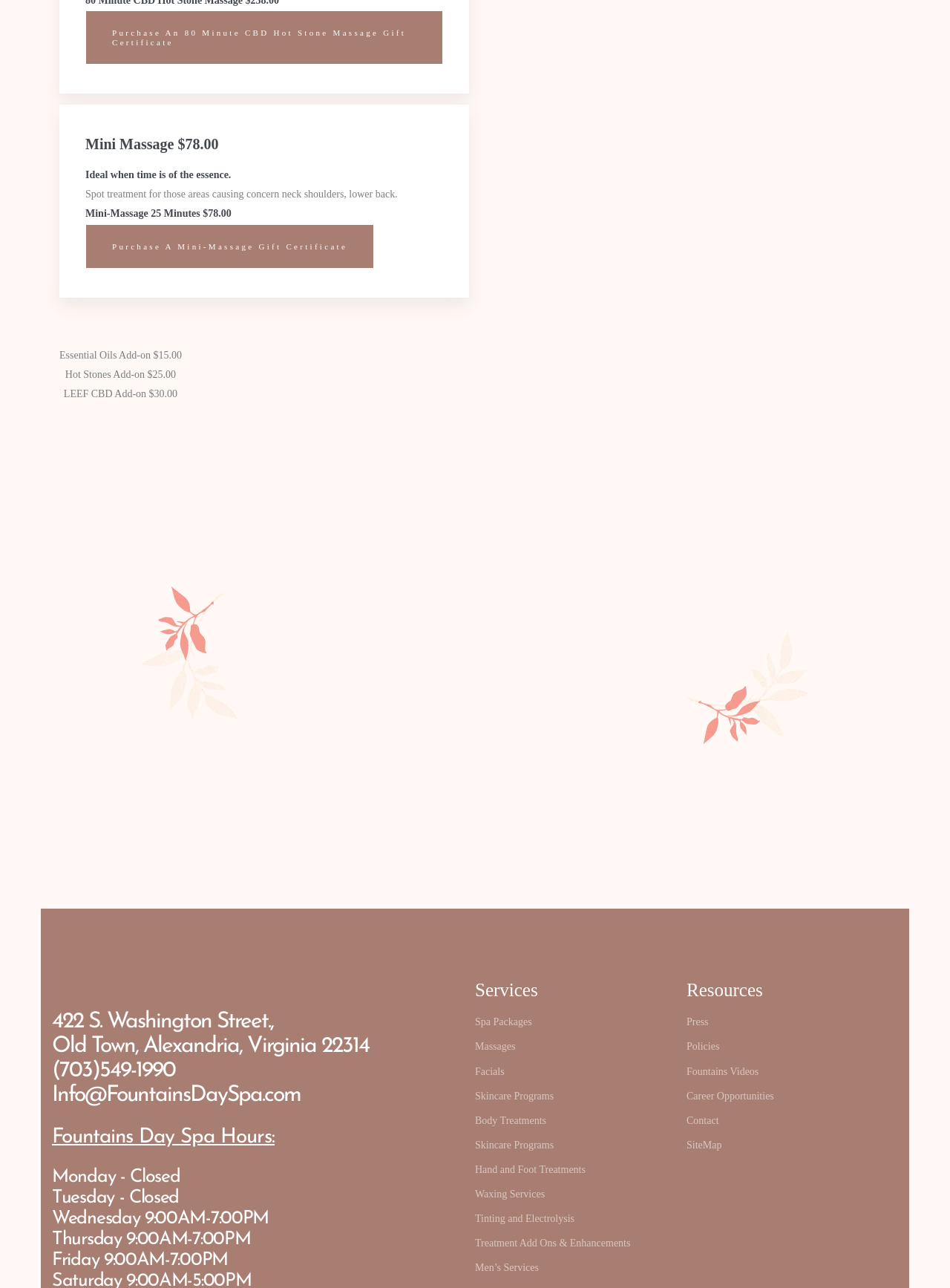What is the price of a Mini-Massage?
Please give a well-detailed answer to the question.

I found the price of a Mini-Massage by looking at the StaticText element with the text '25 Minutes $78.00'.